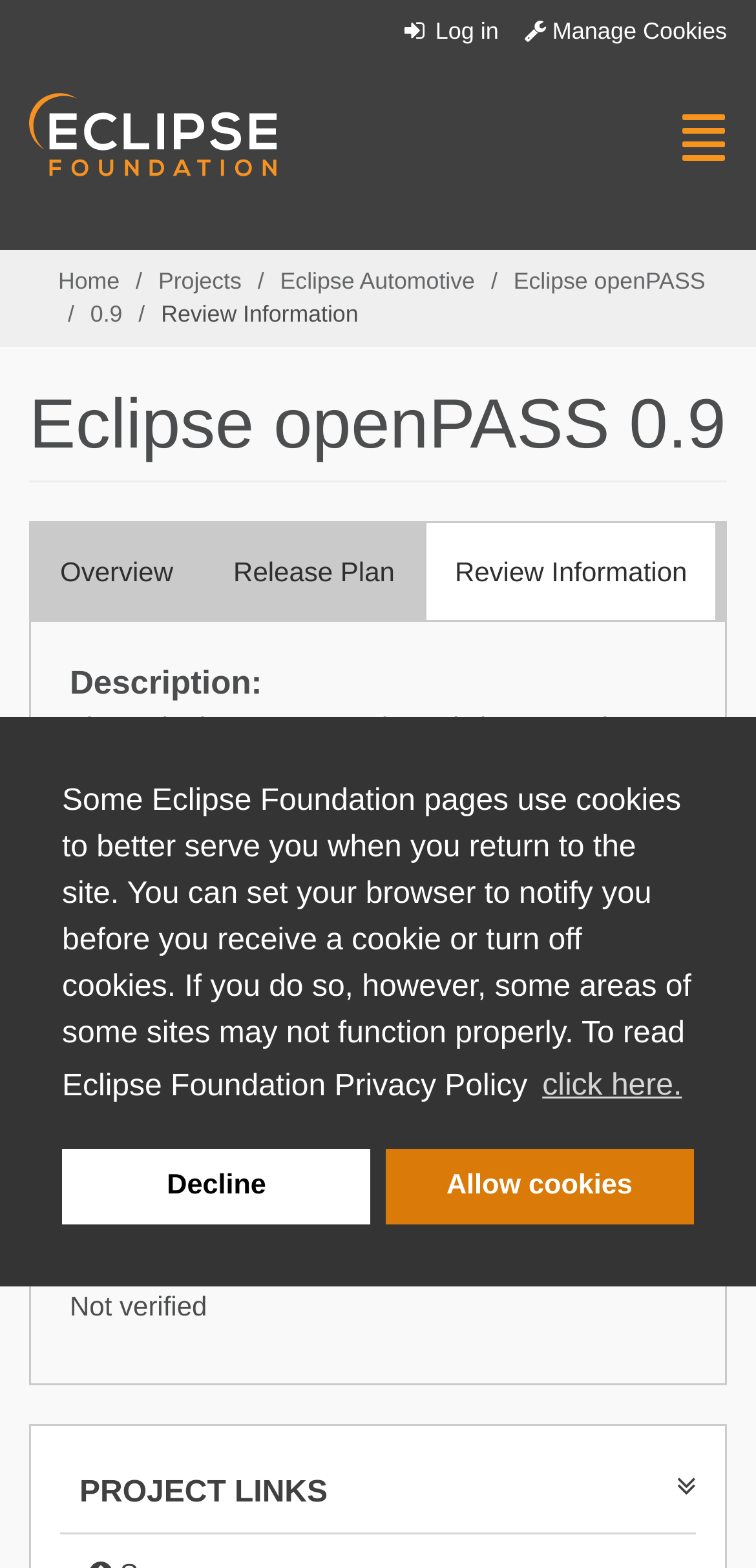What is the version of OSI updated to? Please answer the question using a single word or phrase based on the image.

3.3.1